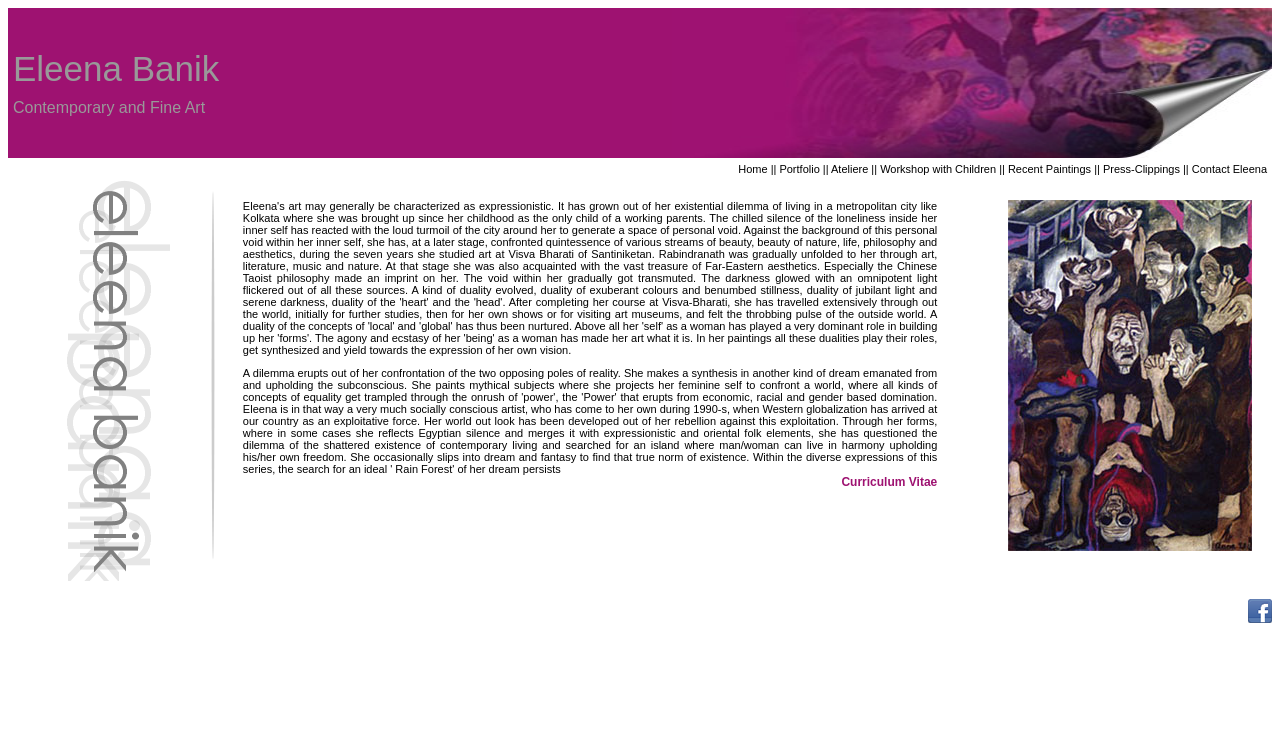Where did the artist study art?
Based on the image content, provide your answer in one word or a short phrase.

Visva Bharati of Santiniketan